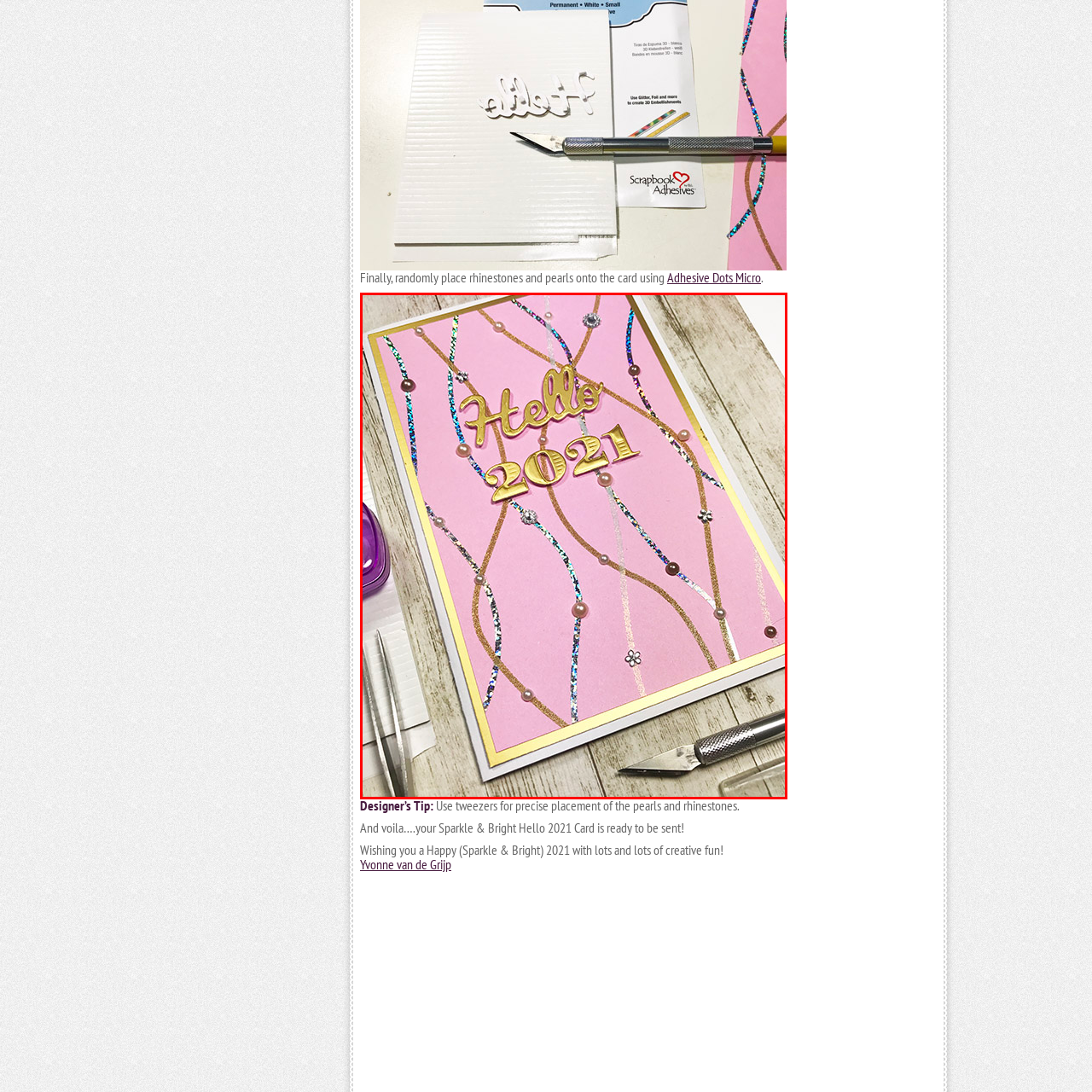Please look at the image highlighted by the red bounding box and provide a single word or phrase as an answer to this question:
What is the purpose of the card?

Sending cheerful greetings